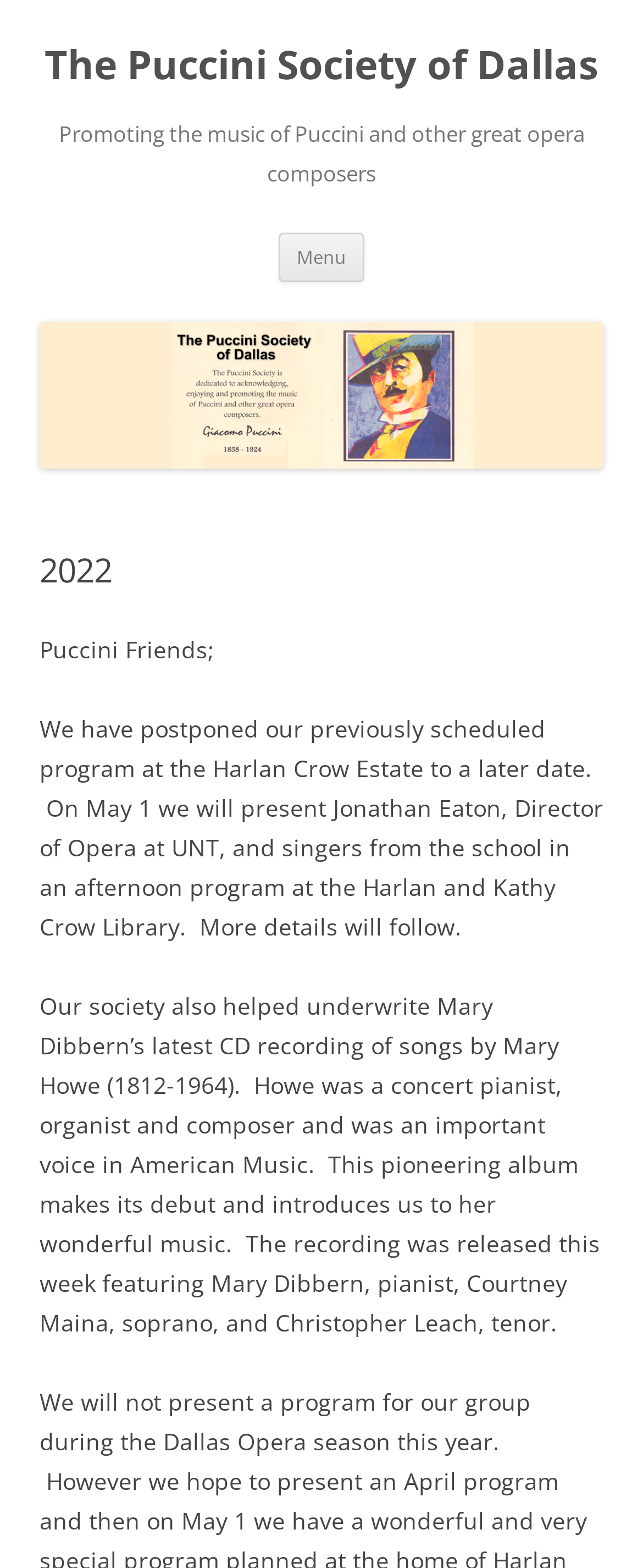What is the name of the society?
Refer to the image and provide a detailed answer to the question.

I found the answer by looking at the heading element at the top of the page, which says 'The Puccini Society of Dallas'. This is likely the name of the society.